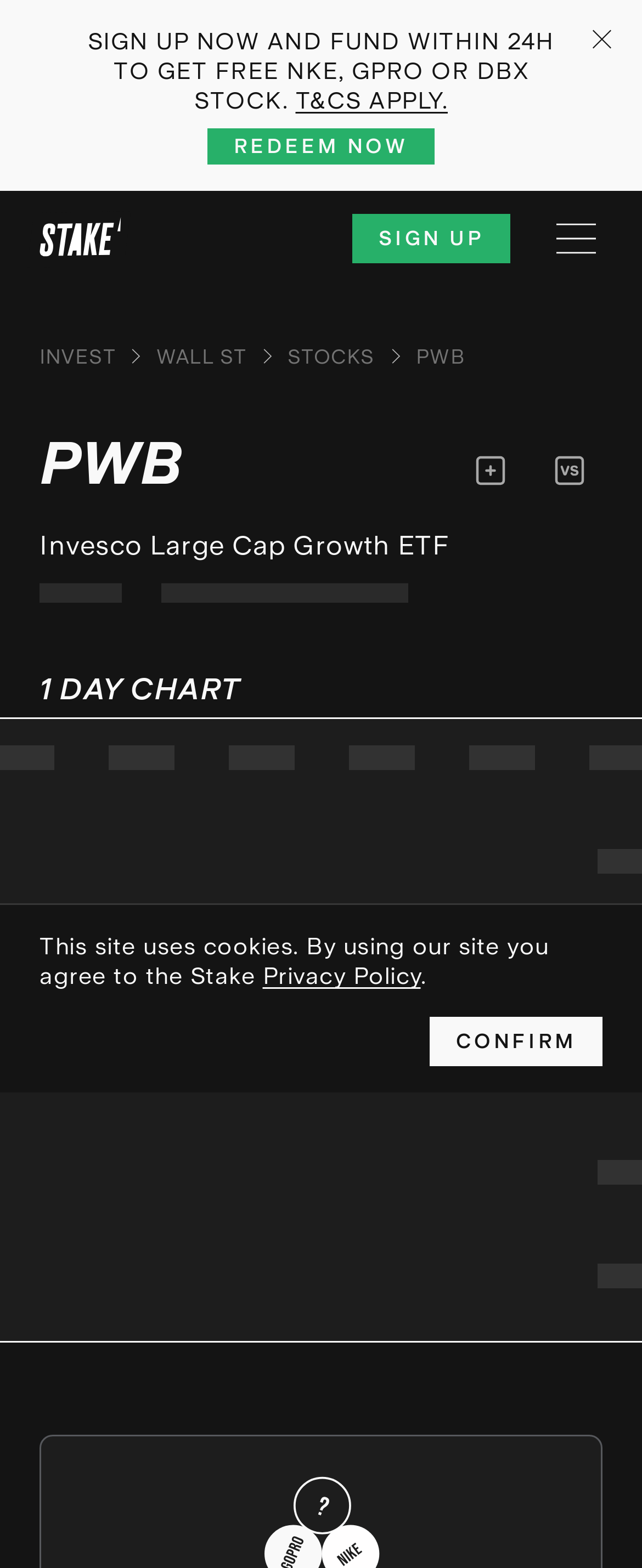Identify the bounding box coordinates of the HTML element based on this description: "aria-label="Menu"".

[0.836, 0.127, 0.959, 0.177]